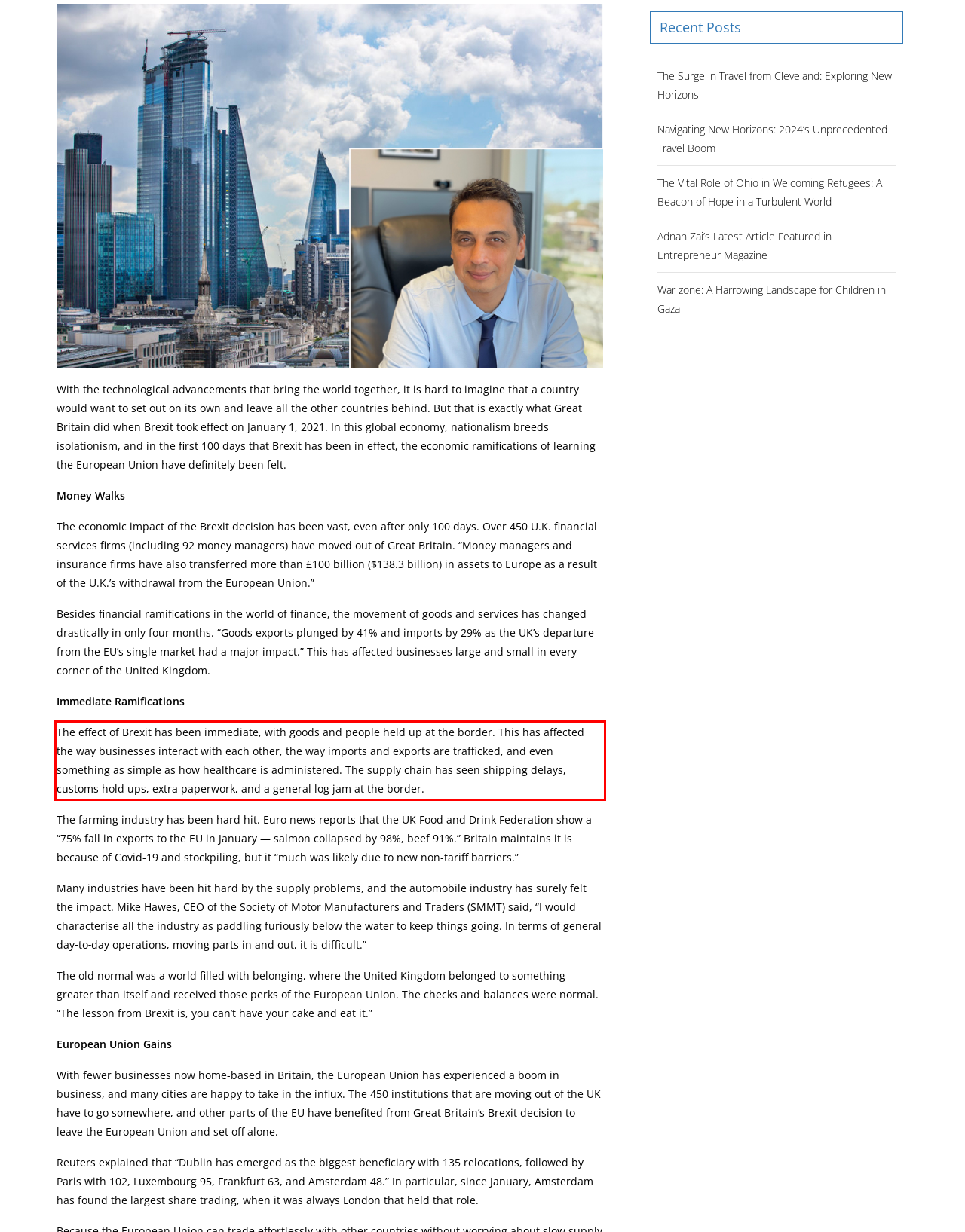Using the provided screenshot of a webpage, recognize and generate the text found within the red rectangle bounding box.

The effect of Brexit has been immediate, with goods and people held up at the border. This has affected the way businesses interact with each other, the way imports and exports are trafficked, and even something as simple as how healthcare is administered. The supply chain has seen shipping delays, customs hold ups, extra paperwork, and a general log jam at the border.